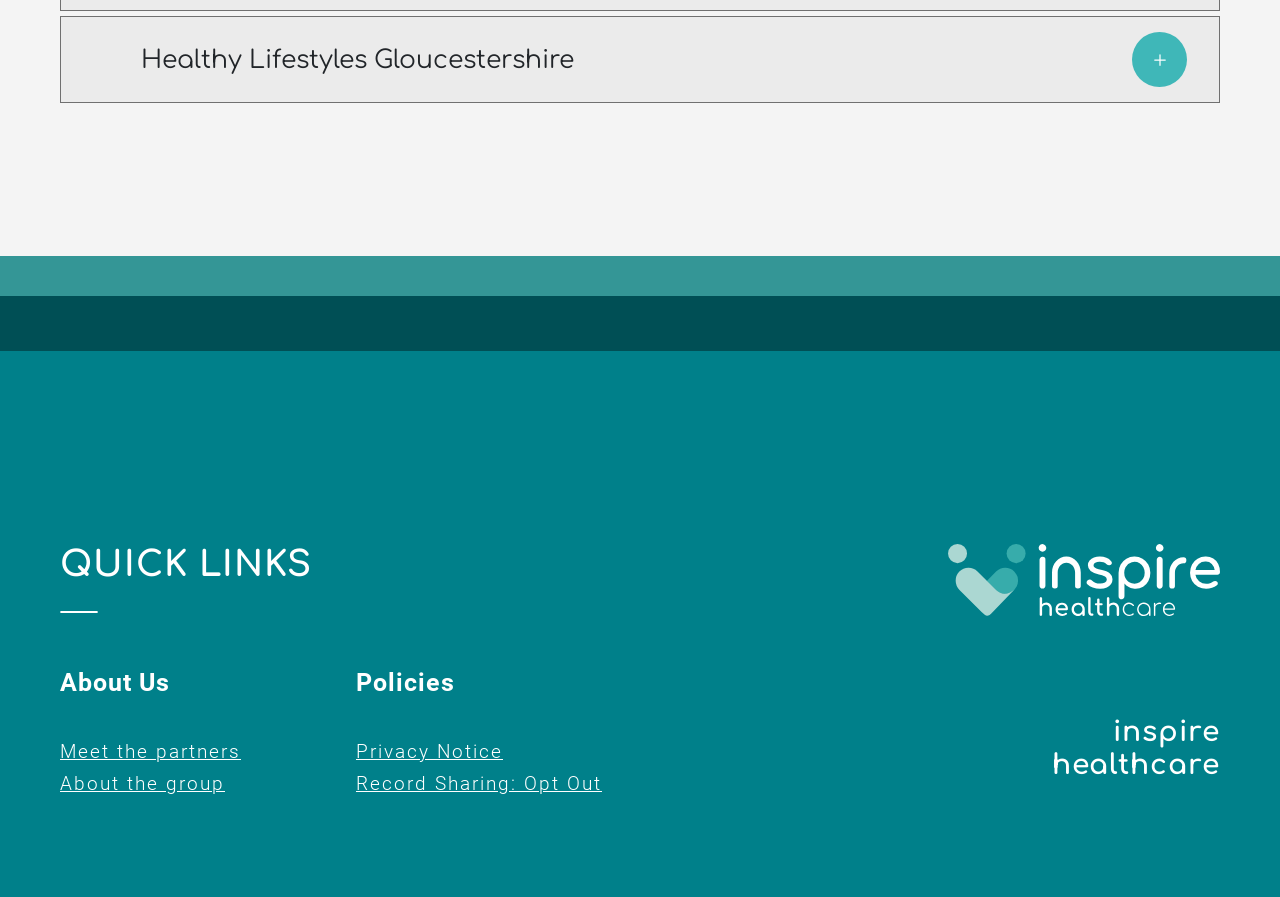What is the purpose of the 'About Us' section?
Give a detailed explanation using the information visible in the image.

The 'About Us' section is a heading element that contains links to pages that provide more information about the organization, such as 'Meet the partners' and 'About the group'. This suggests that the purpose of this section is to provide information about the organization.